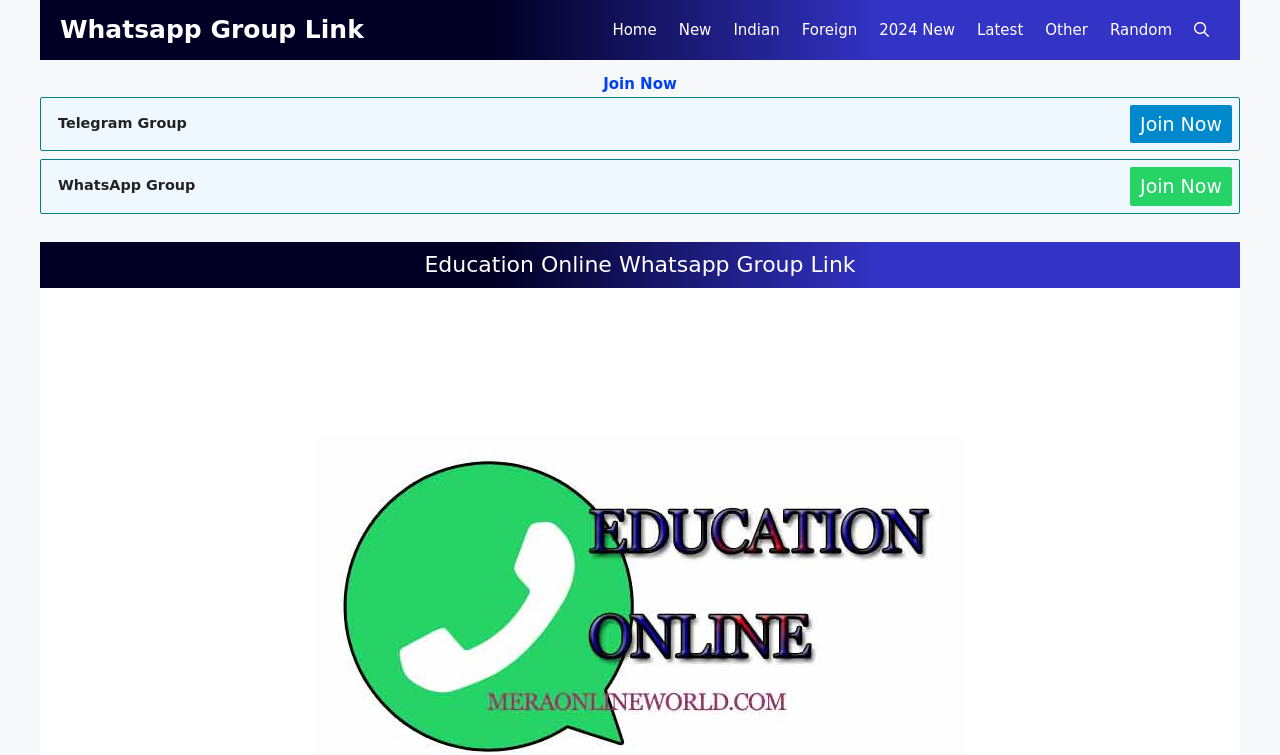Using floating point numbers between 0 and 1, provide the bounding box coordinates in the format (top-left x, top-left y, bottom-right x, bottom-right y). Locate the UI element described here: Indian

[0.564, 0.0, 0.618, 0.079]